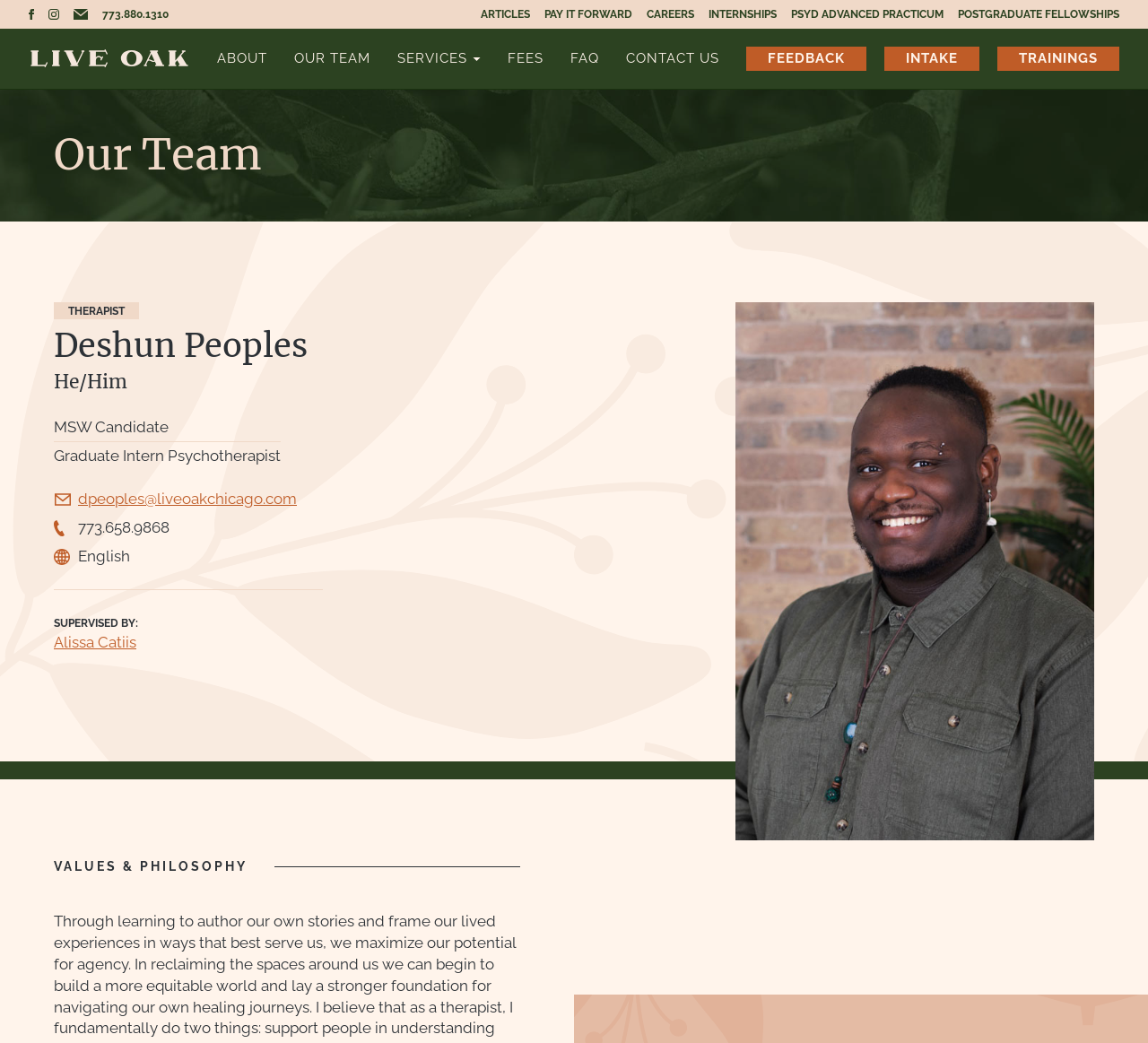Given the content of the image, can you provide a detailed answer to the question?
What is the name of the therapist?

I found the answer by looking at the heading 'Deshun Peoples' and the portrait image 'Deshun Peoples Portrait' which suggests that Deshun Peoples is a therapist.